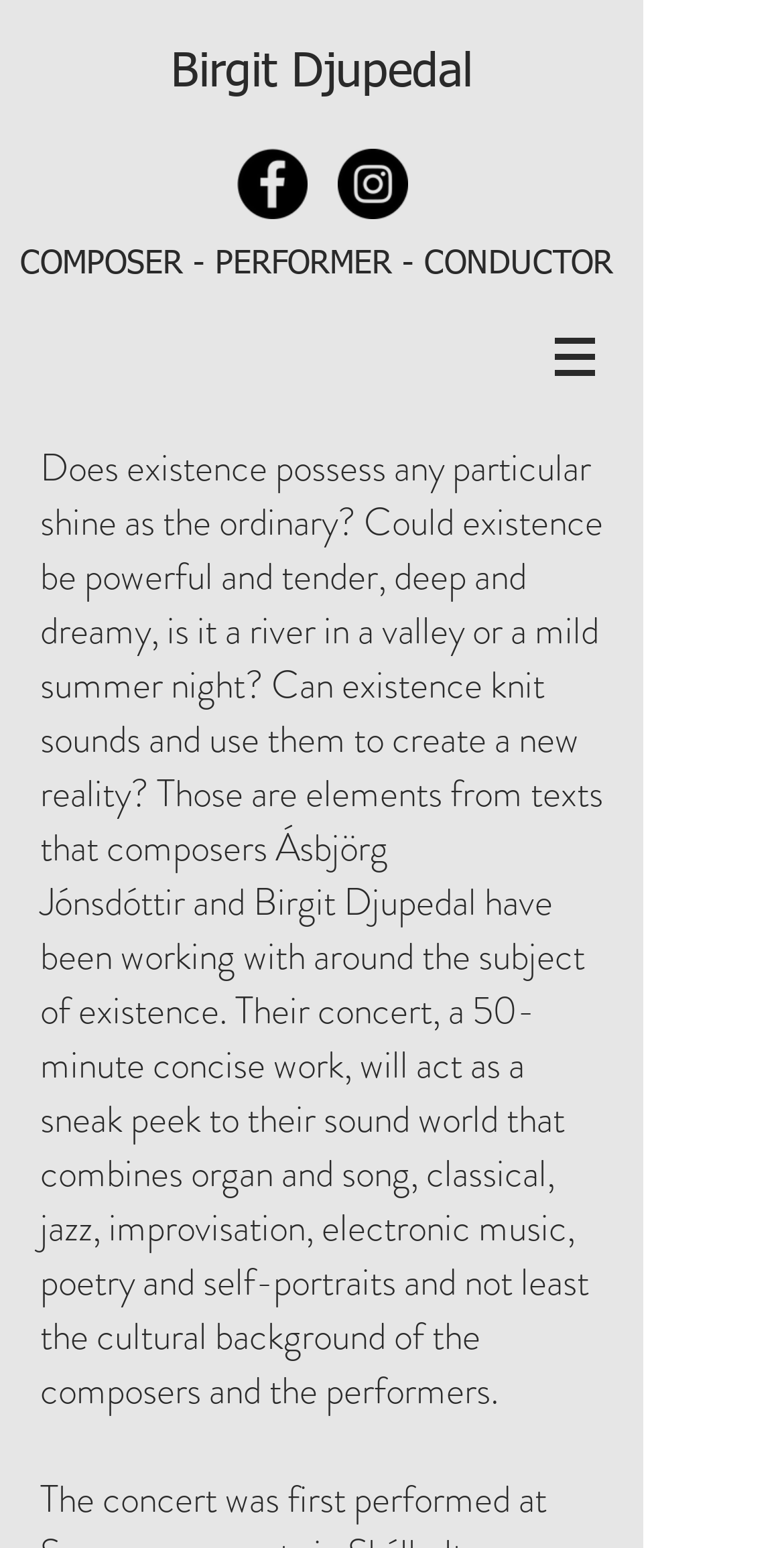Determine the main text heading of the webpage and provide its content.

COMPOSER - PERFORMER - CONDUCTOR